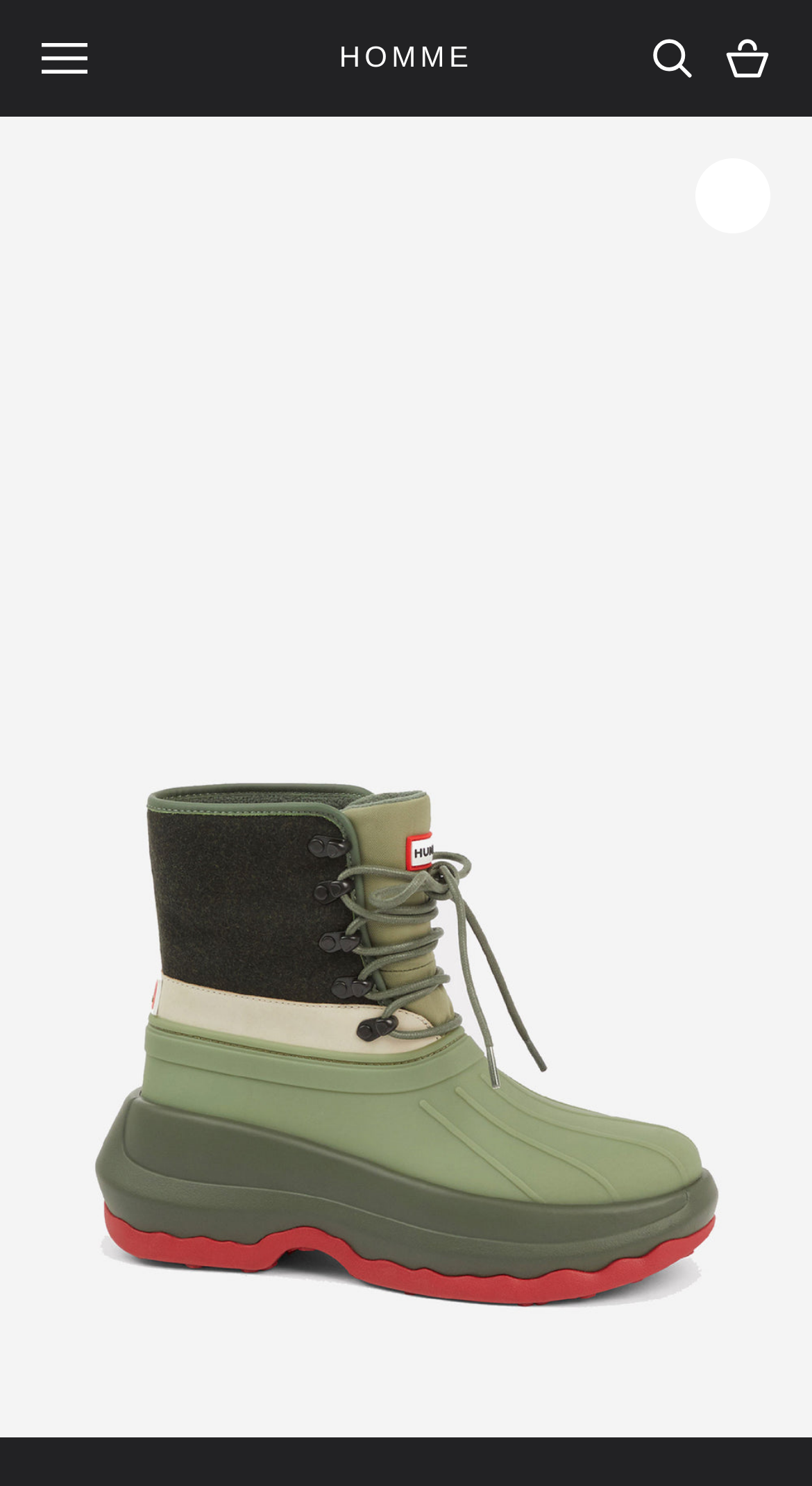Please provide the bounding box coordinate of the region that matches the element description: Open navigation menu. Coordinates should be in the format (top-left x, top-left y, bottom-right x, bottom-right y) and all values should be between 0 and 1.

[0.051, 0.024, 0.108, 0.055]